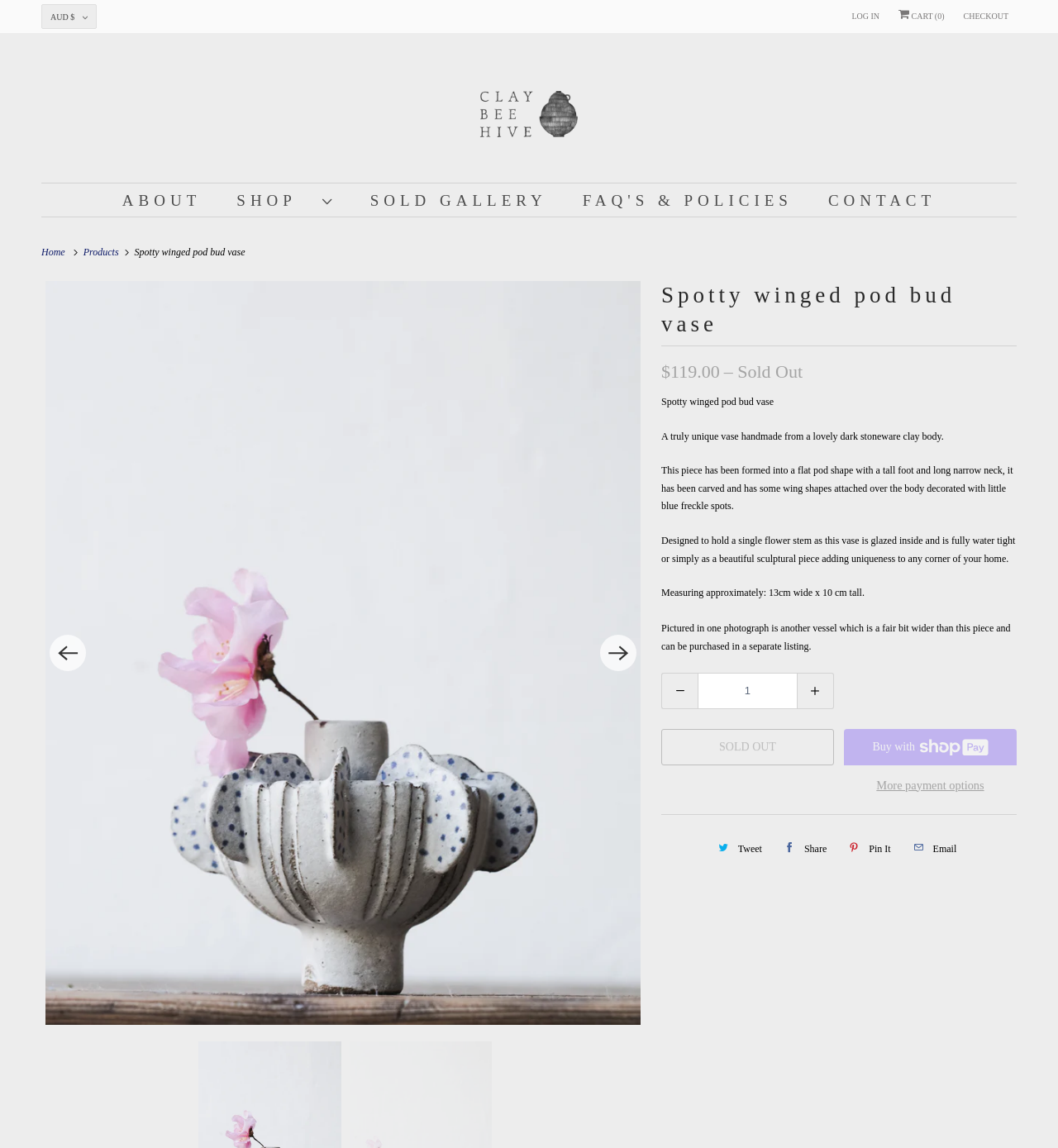Pinpoint the bounding box coordinates for the area that should be clicked to perform the following instruction: "Search for something".

None